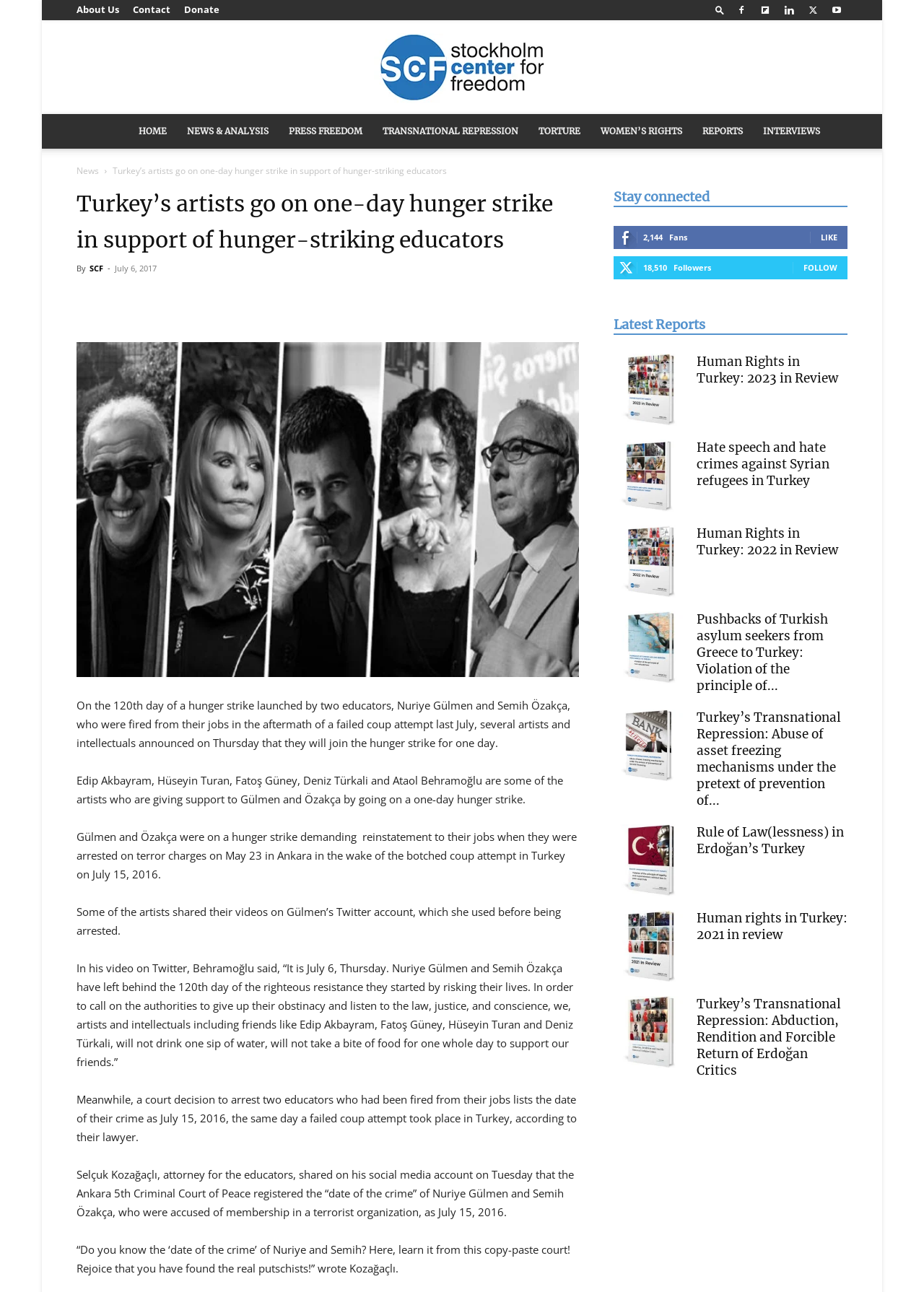Utilize the details in the image to give a detailed response to the question: What is the name of the organization?

I found the answer by looking at the top-left corner of the webpage, where the organization's name is displayed prominently.